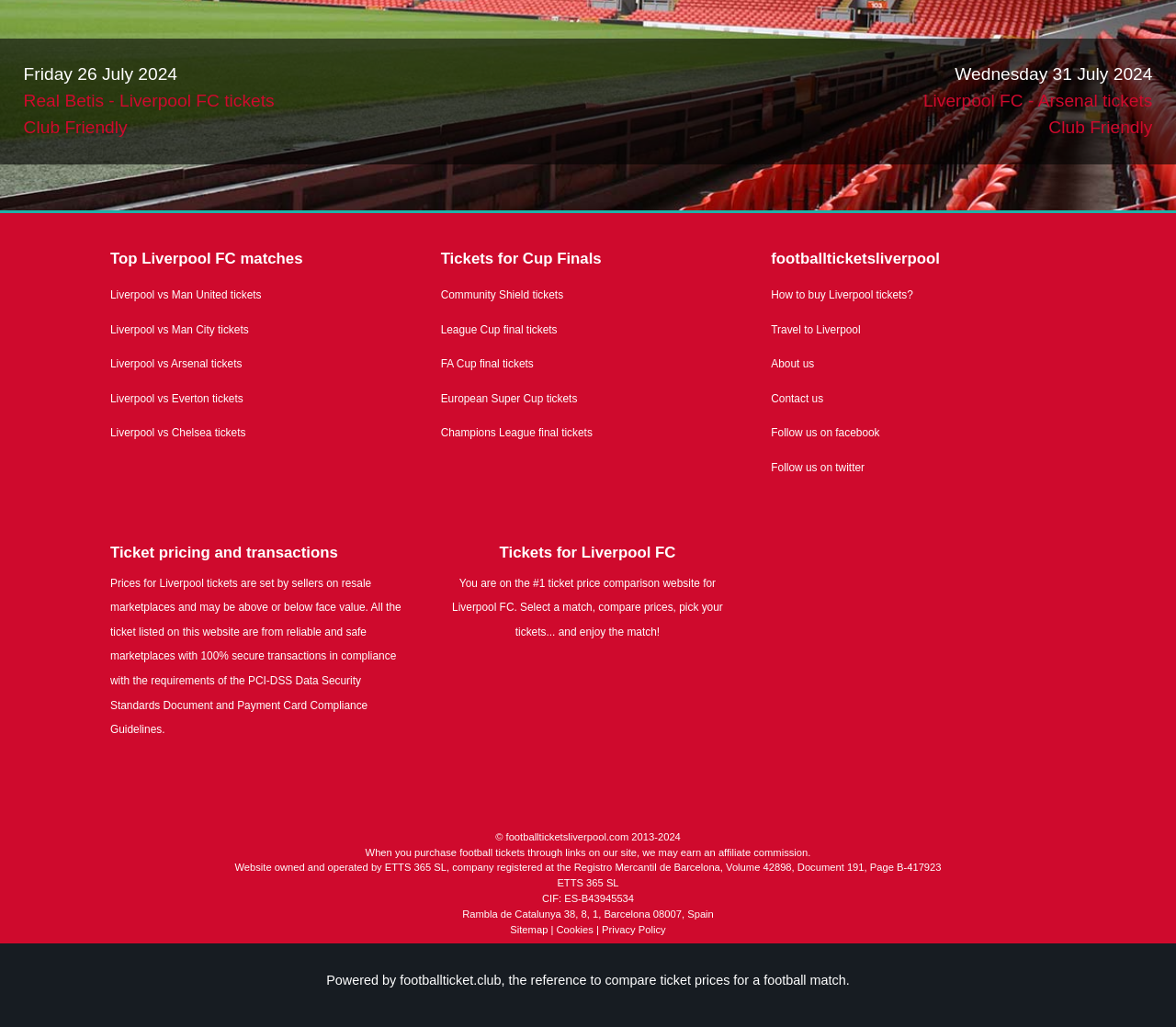Find the bounding box coordinates for the area you need to click to carry out the instruction: "Learn how to buy Liverpool tickets". The coordinates should be four float numbers between 0 and 1, indicated as [left, top, right, bottom].

[0.656, 0.281, 0.776, 0.293]